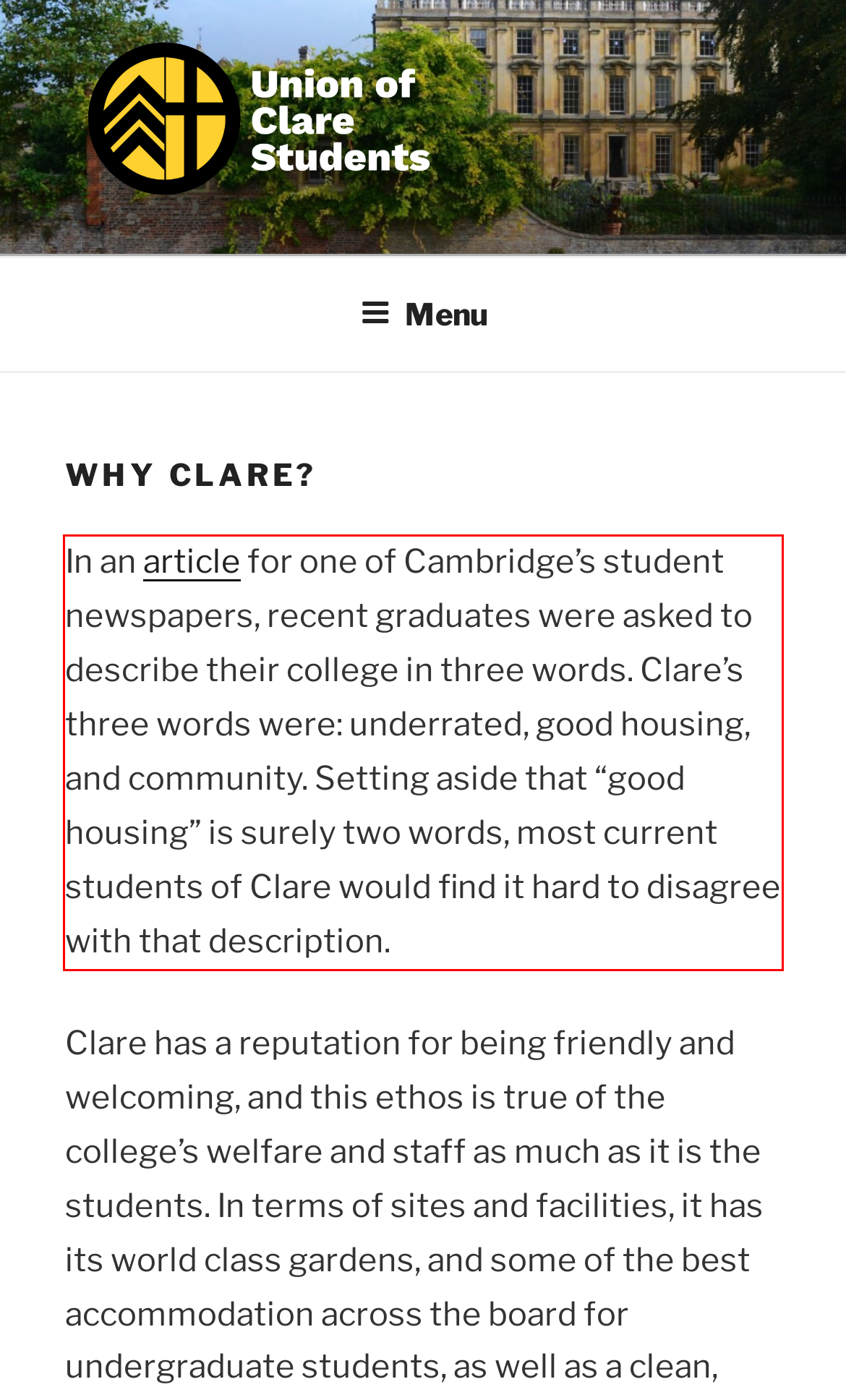In the given screenshot, locate the red bounding box and extract the text content from within it.

In an article for one of Cambridge’s student newspapers, recent graduates were asked to describe their college in three words. Clare’s three words were: underrated, good housing, and community. Setting aside that “good housing” is surely two words, most current students of Clare would find it hard to disagree with that description.